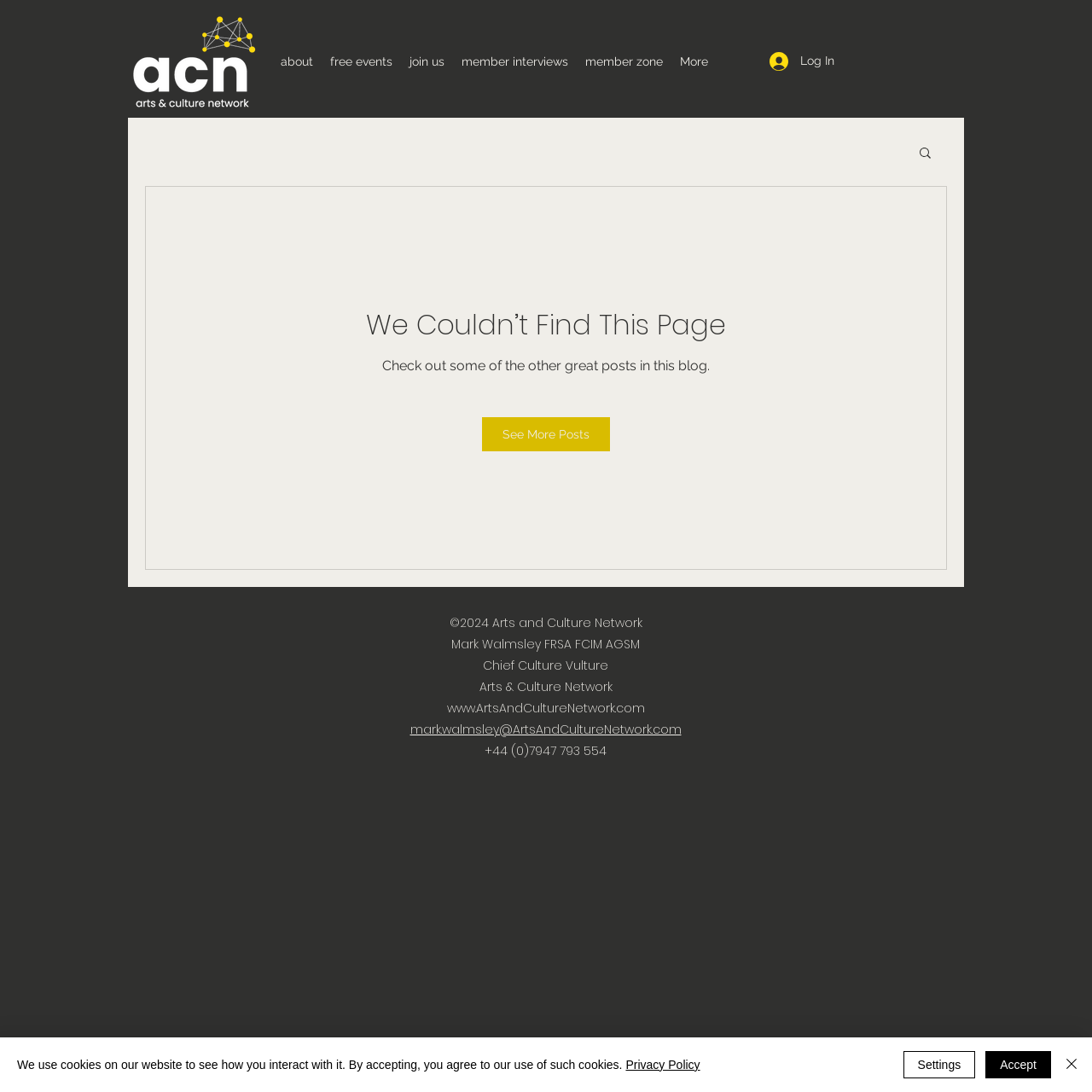Determine the bounding box coordinates of the area to click in order to meet this instruction: "Contact the Chief Culture Vulture".

[0.375, 0.66, 0.624, 0.676]